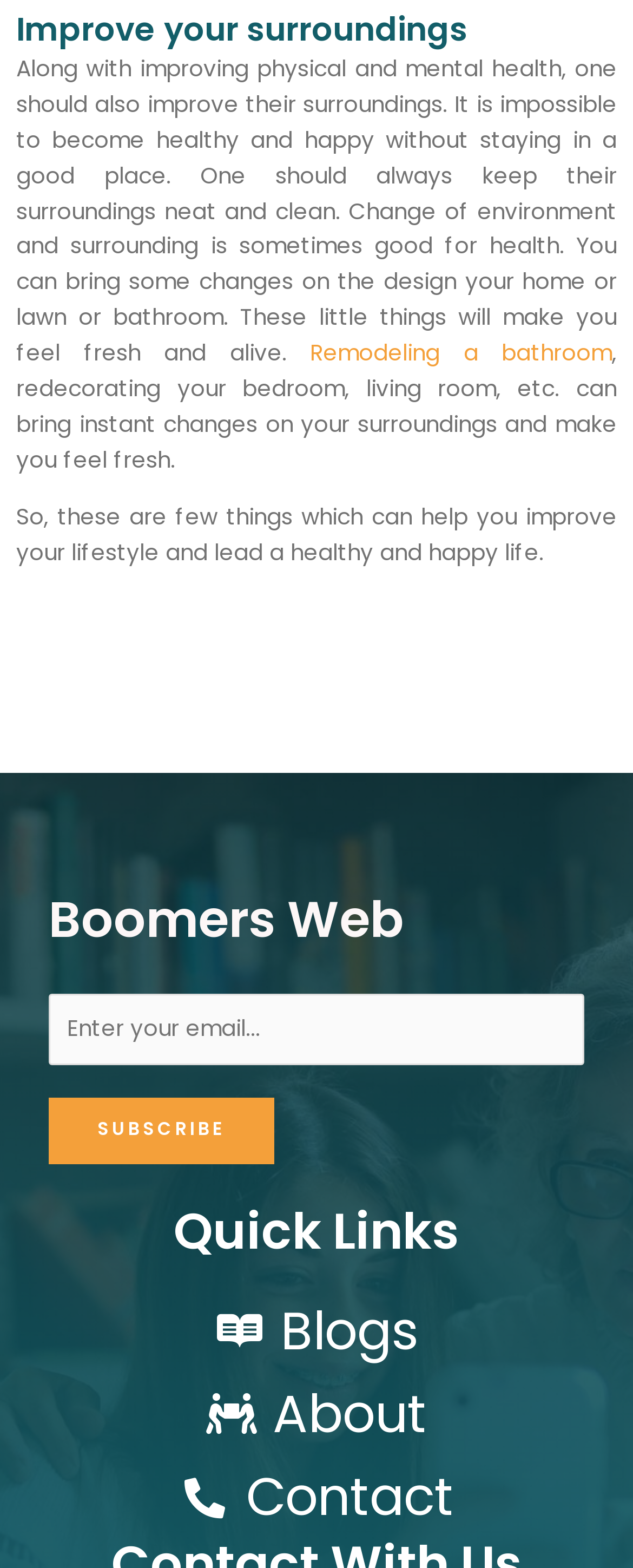Give a one-word or short phrase answer to this question: 
What are the quick links provided?

Blogs, About, Contact